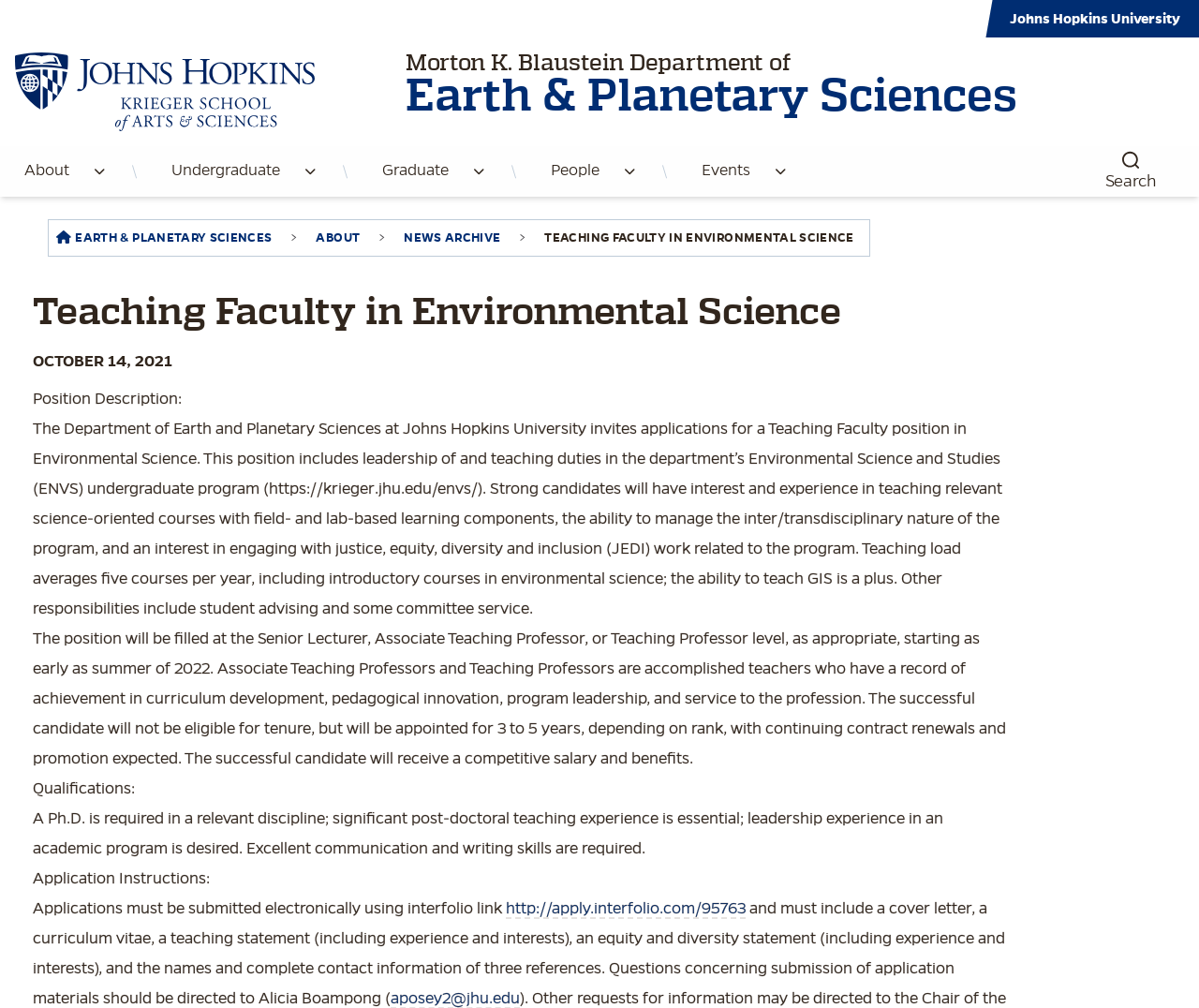Determine the coordinates of the bounding box that should be clicked to complete the instruction: "Click the 'About' link". The coordinates should be represented by four float numbers between 0 and 1: [left, top, right, bottom].

[0.014, 0.151, 0.064, 0.189]